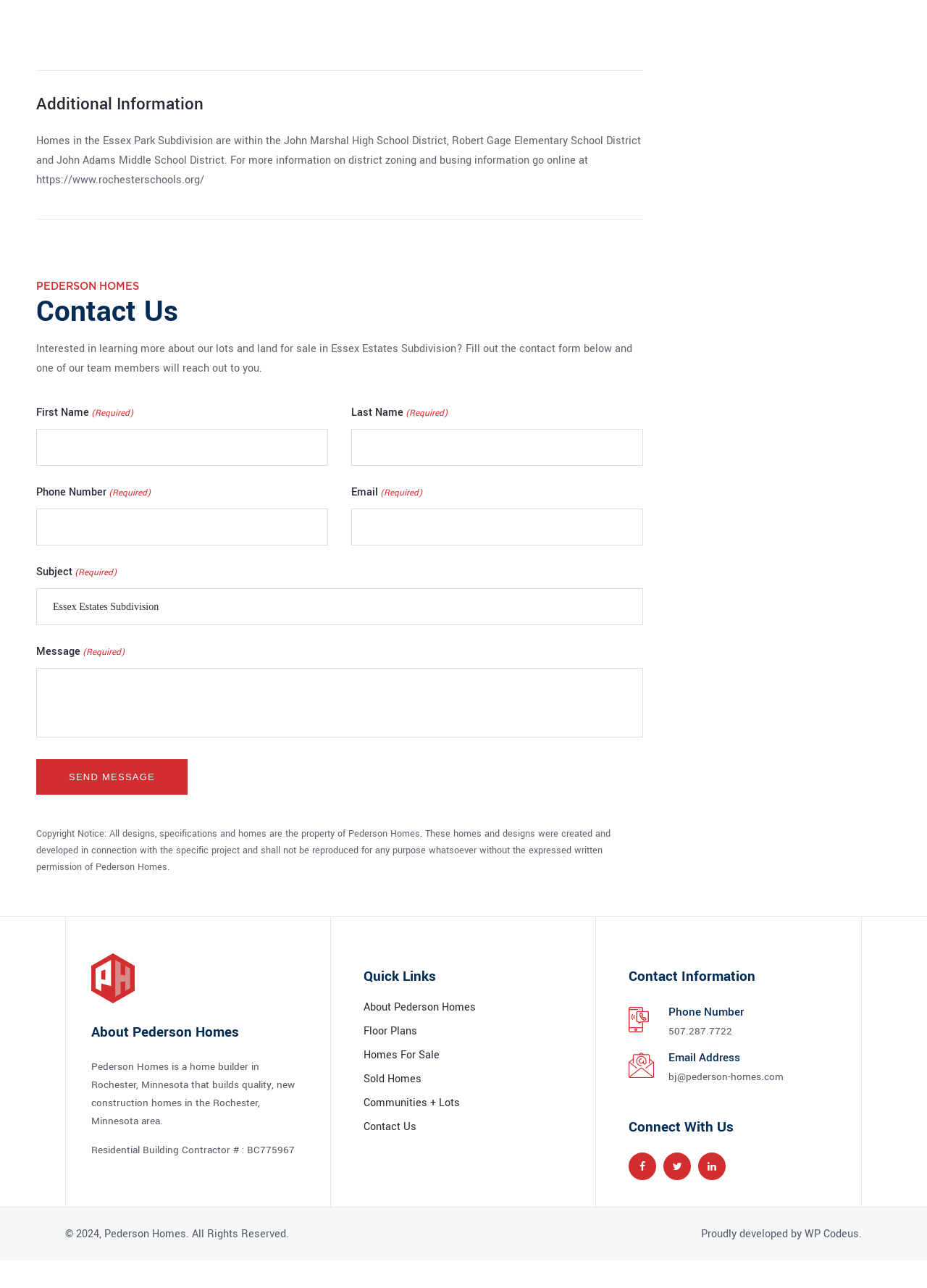Identify the bounding box coordinates necessary to click and complete the given instruction: "View Floor Plans".

[0.392, 0.796, 0.623, 0.805]